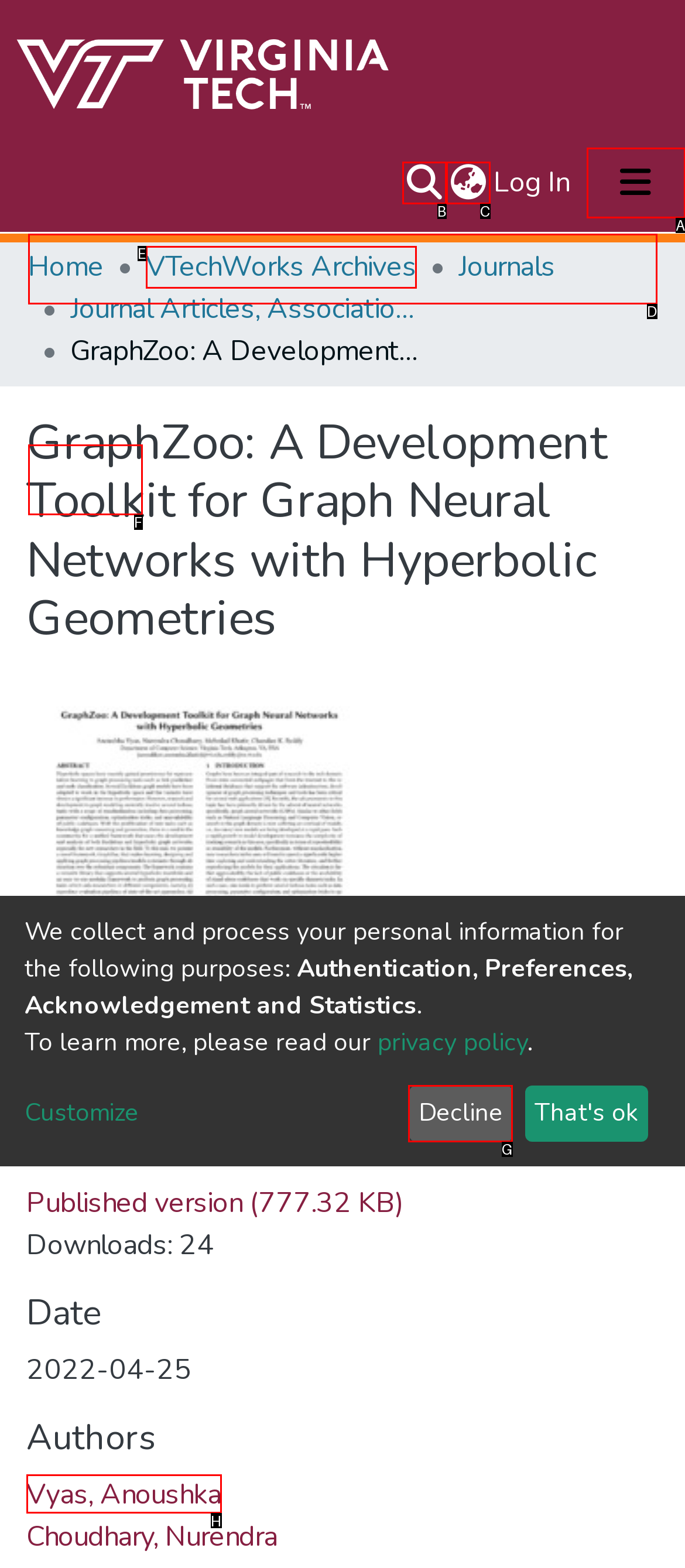Using the description: Statistics, find the corresponding HTML element. Provide the letter of the matching option directly.

F